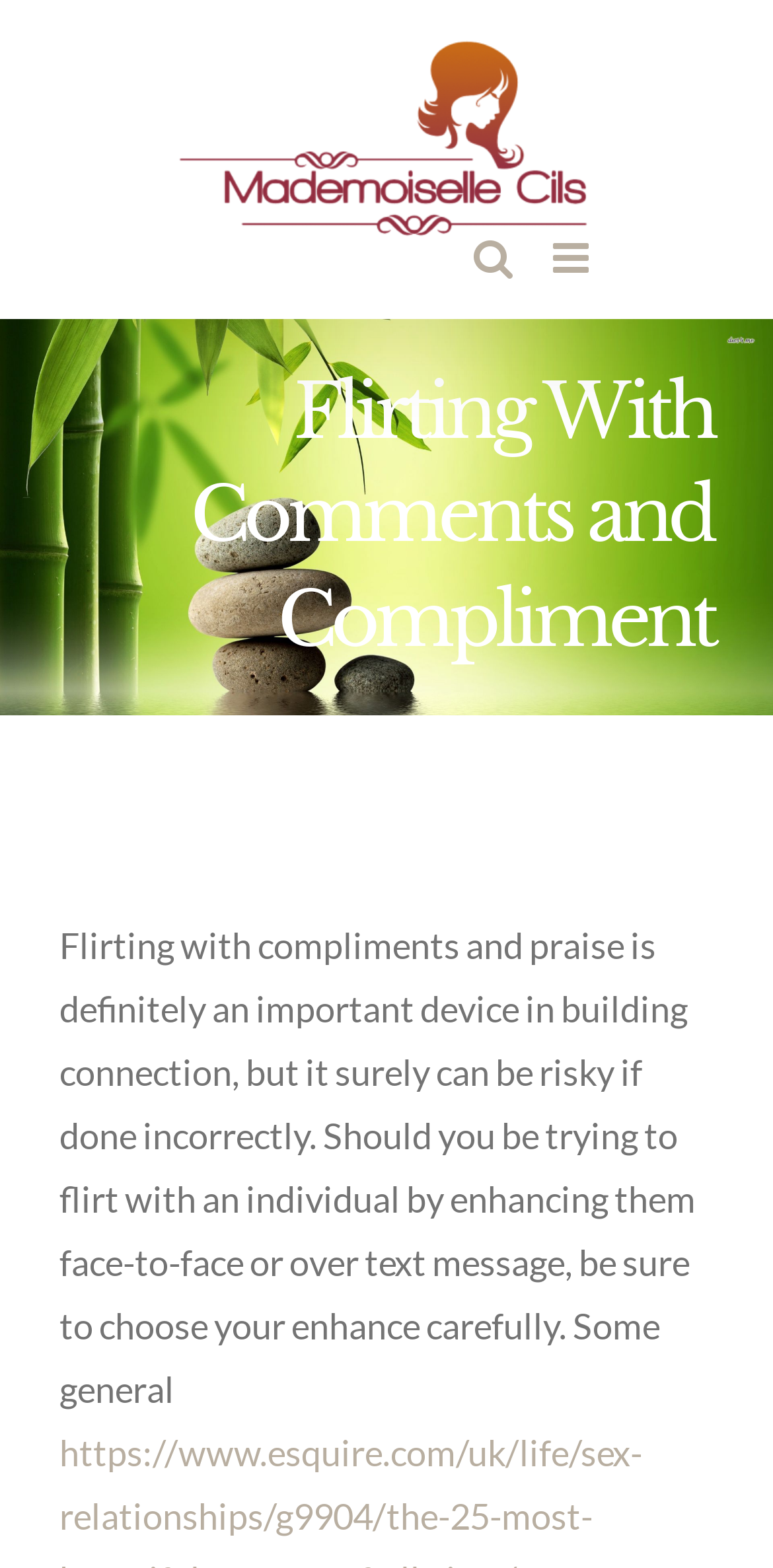Where is the navigation menu located?
Observe the image and answer the question with a one-word or short phrase response.

Top